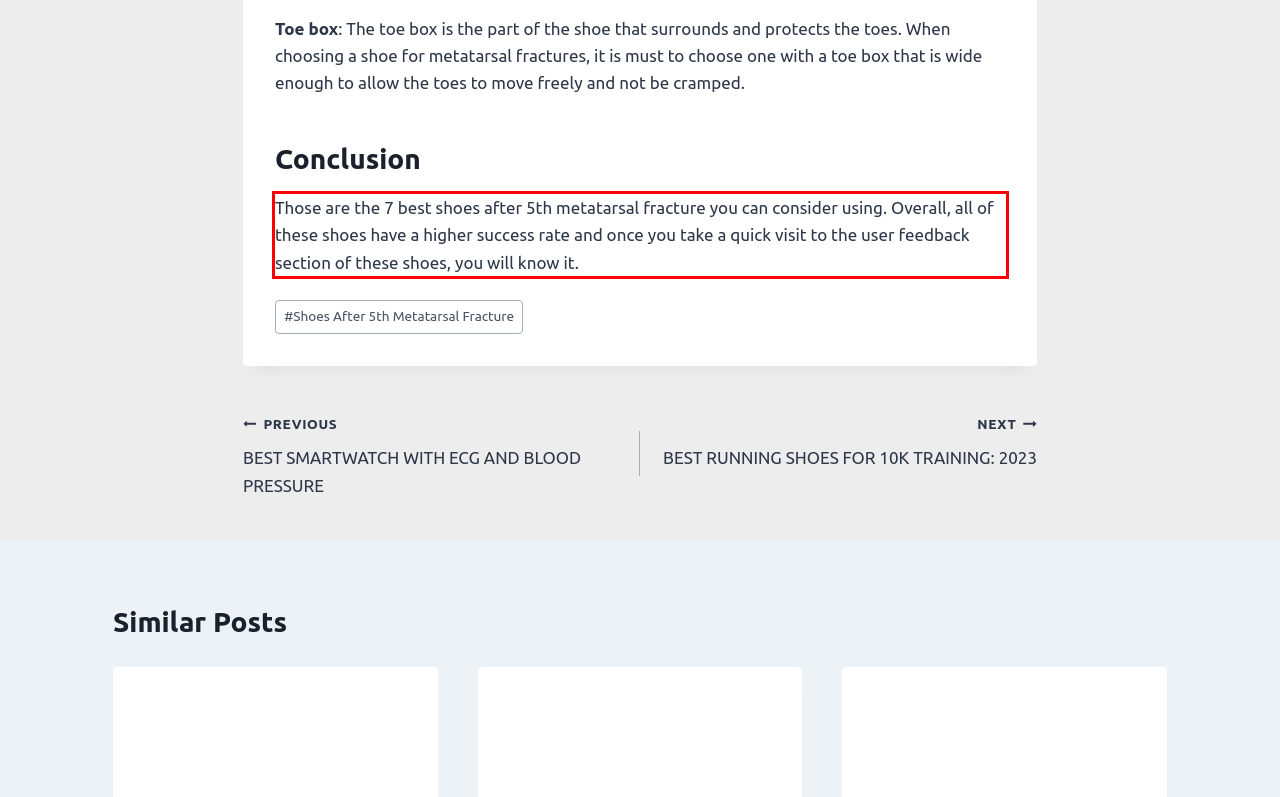Please look at the screenshot provided and find the red bounding box. Extract the text content contained within this bounding box.

Those are the 7 best shoes after 5th metatarsal fracture you can consider using. Overall, all of these shoes have a higher success rate and once you take a quick visit to the user feedback section of these shoes, you will know it.